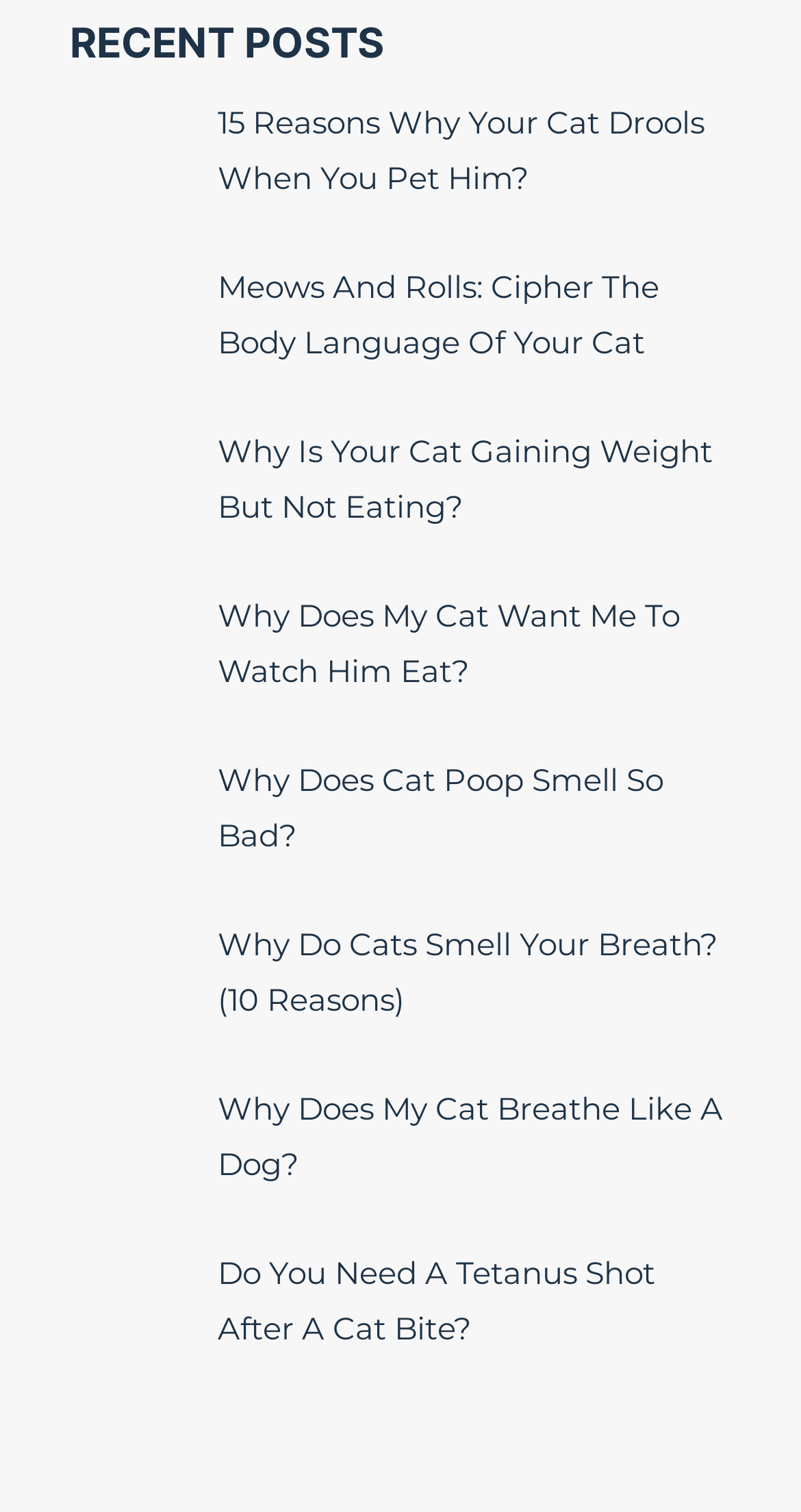What is the title of the first article?
Answer the question using a single word or phrase, according to the image.

15 Reasons Why Your Cat Drools When You Pet Him?